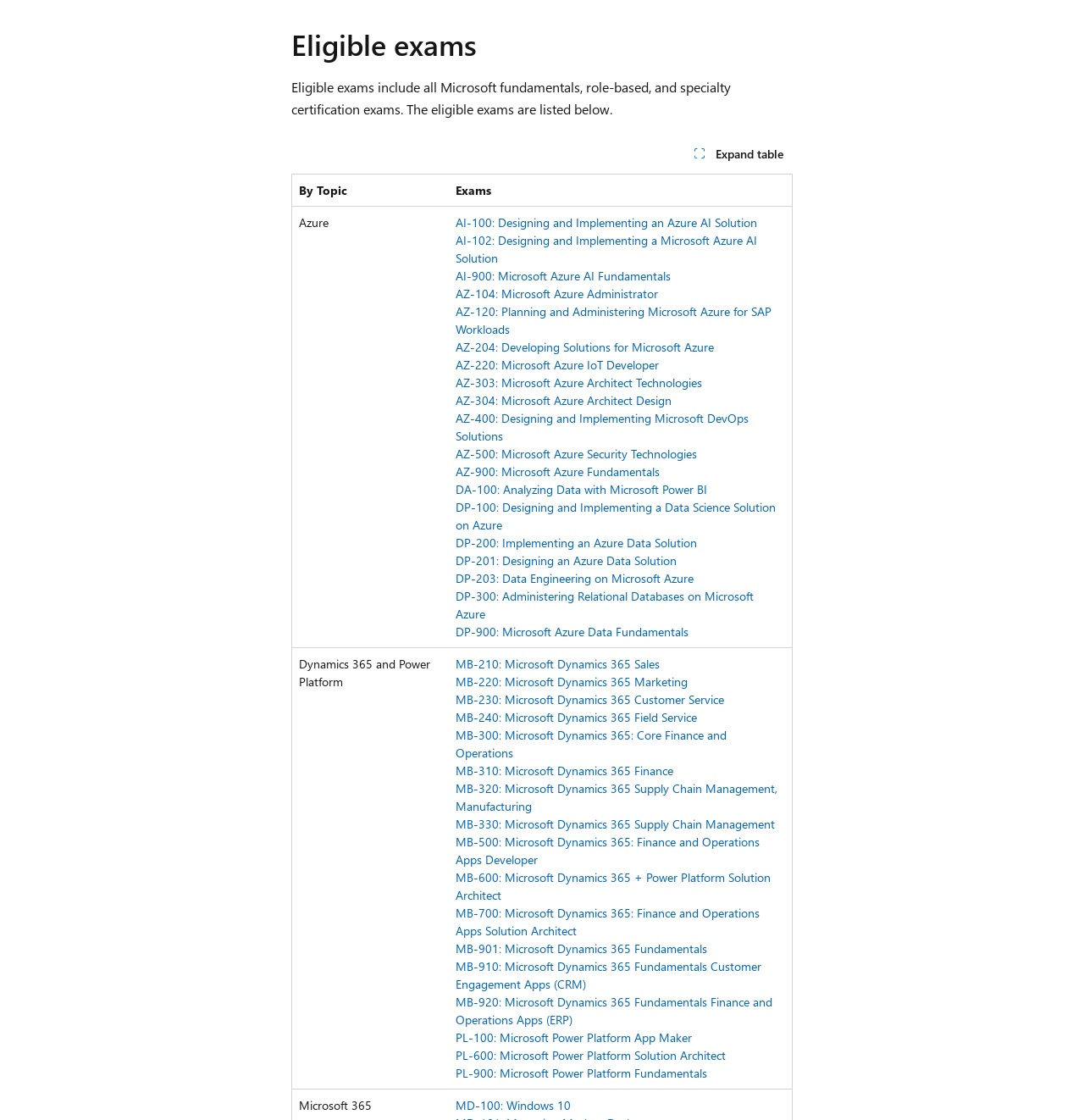Using the description "Expand table", locate and provide the bounding box of the UI element.

[0.631, 0.125, 0.731, 0.149]